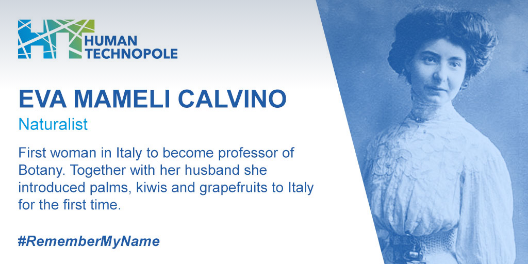What fruits did Eva Mameli Calvino introduce to Italy?
Give a one-word or short-phrase answer derived from the screenshot.

Palms, kiwis, and grapefruits